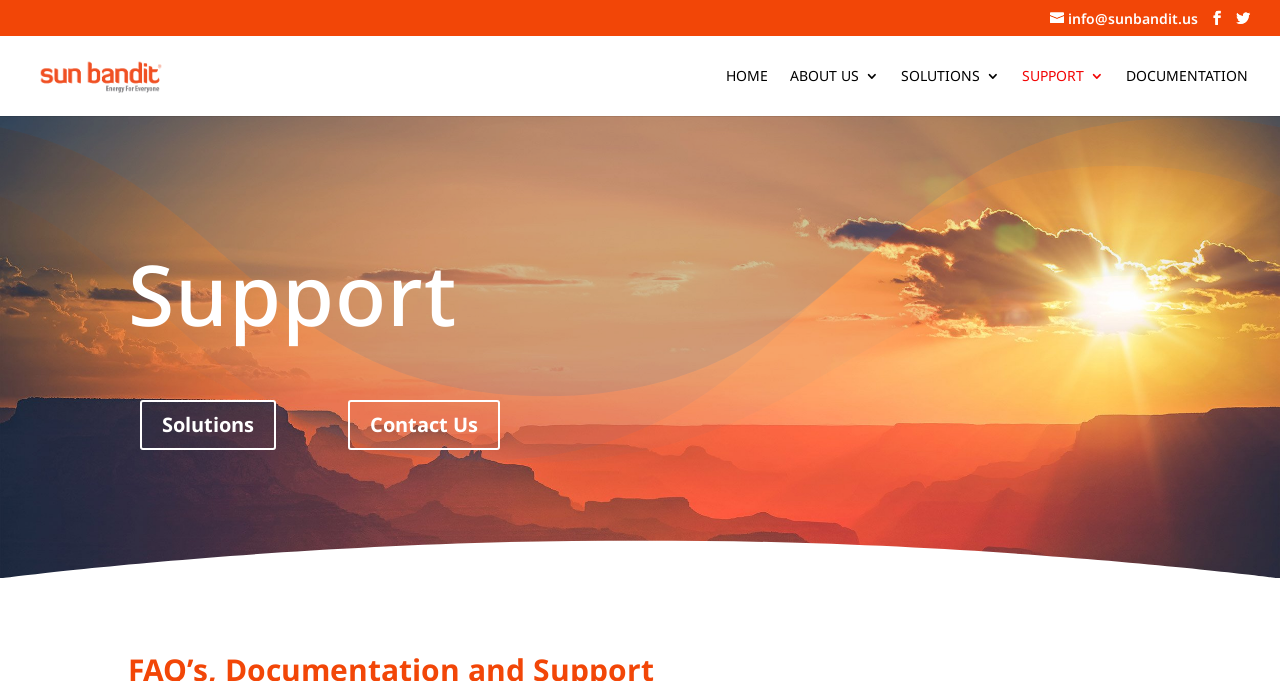Specify the bounding box coordinates of the region I need to click to perform the following instruction: "view documentation". The coordinates must be four float numbers in the range of 0 to 1, i.e., [left, top, right, bottom].

[0.88, 0.101, 0.975, 0.17]